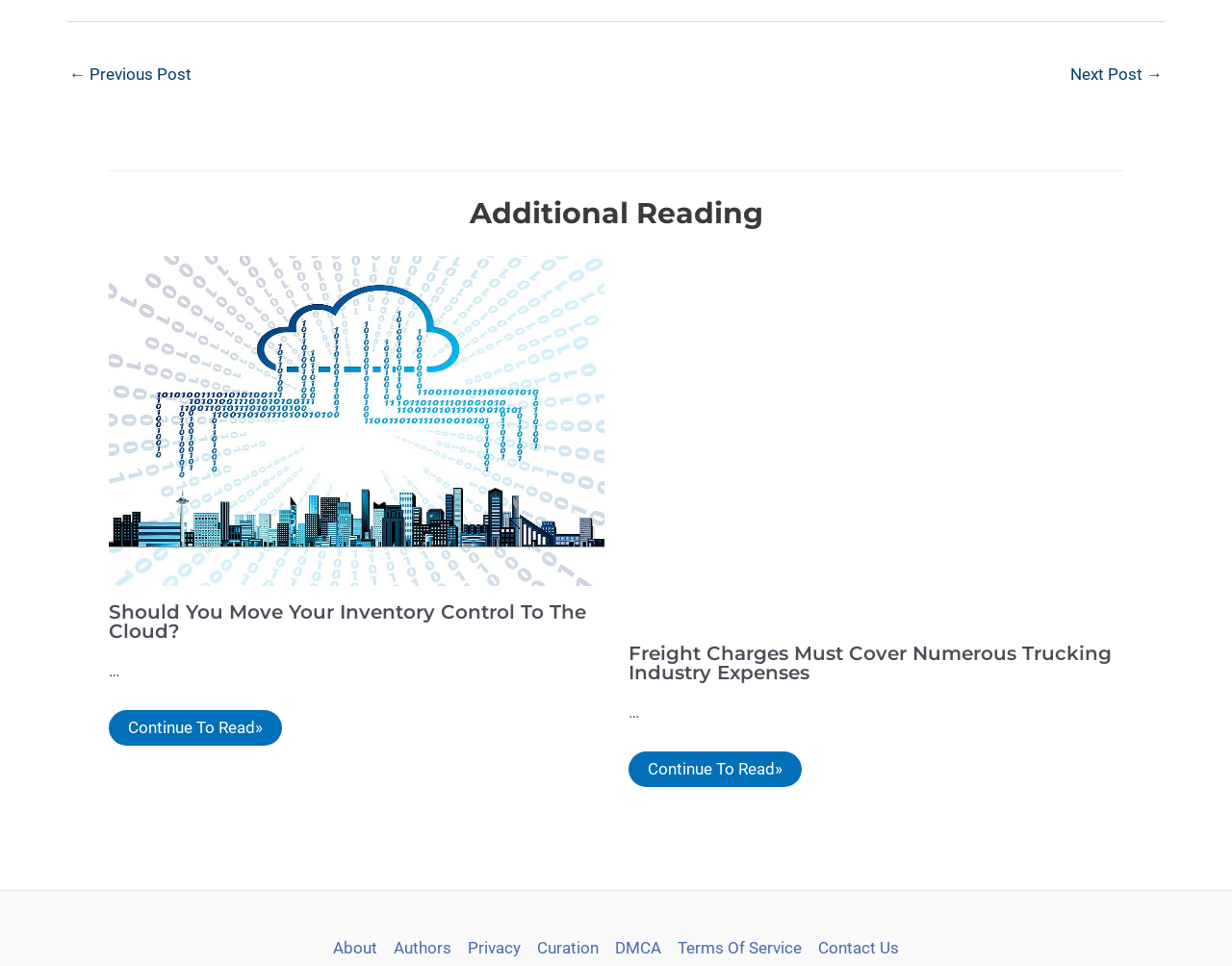Pinpoint the bounding box coordinates of the area that should be clicked to complete the following instruction: "read more about Freight Charges Must Cover Numerous Trucking Industry Expenses". The coordinates must be given as four float numbers between 0 and 1, i.e., [left, top, right, bottom].

[0.51, 0.446, 0.912, 0.465]